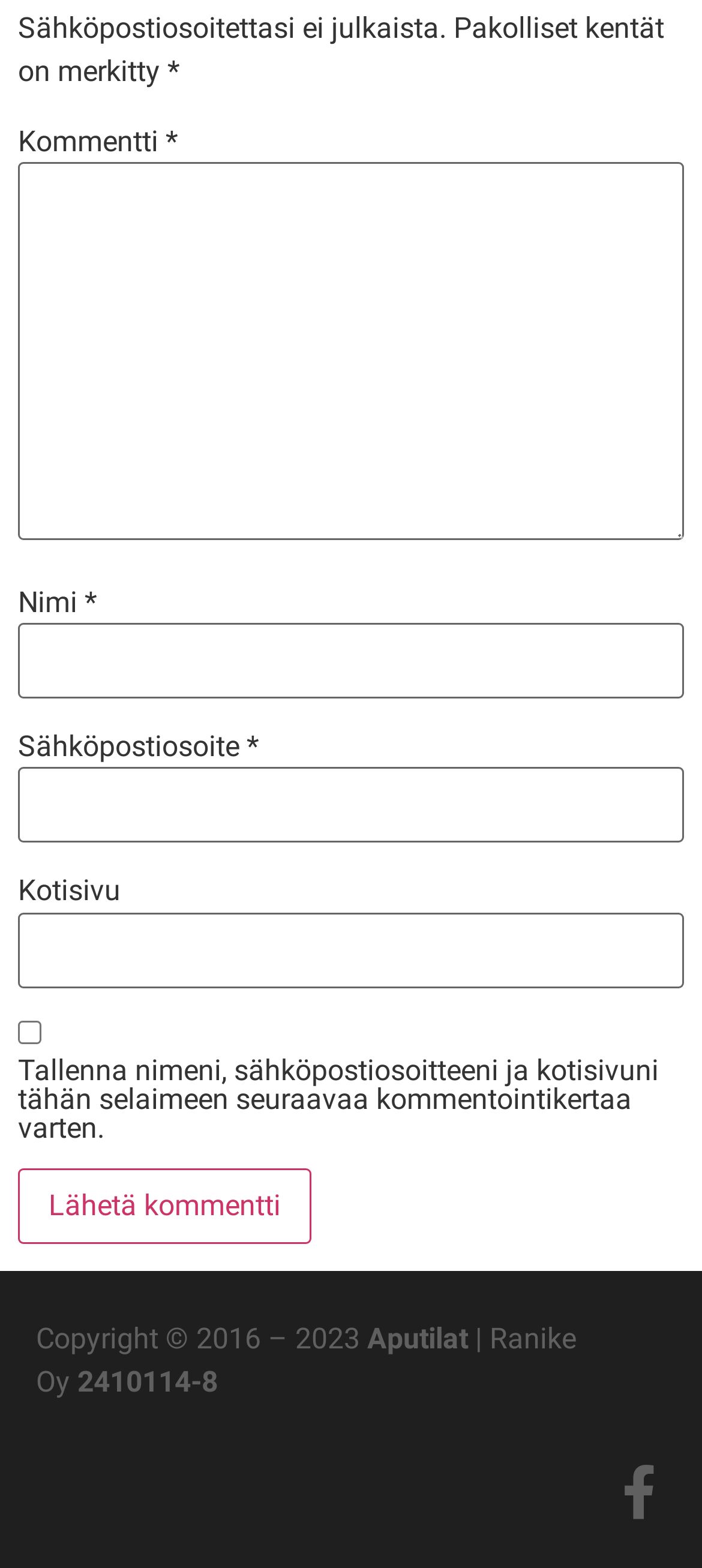Please determine the bounding box coordinates of the element to click in order to execute the following instruction: "Enter your comment". The coordinates should be four float numbers between 0 and 1, specified as [left, top, right, bottom].

[0.026, 0.104, 0.974, 0.345]